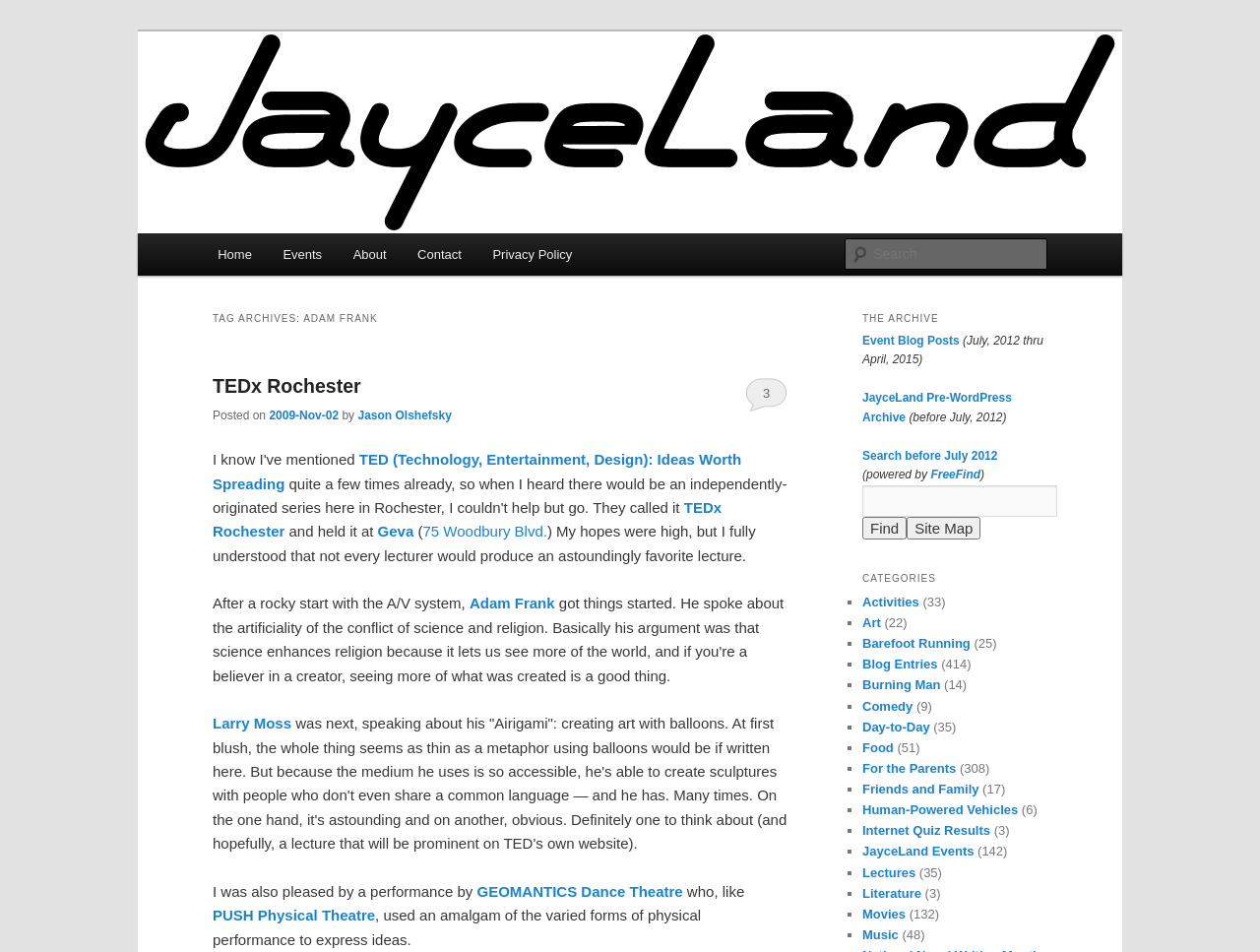Bounding box coordinates are specified in the format (top-left x, top-left y, bottom-right x, bottom-right y). All values are floating point numbers bounded between 0 and 1. Please provide the bounding box coordinate of the region this sentence describes: parent_node: Search name="s" placeholder="Search"

[0.671, 0.25, 0.831, 0.283]